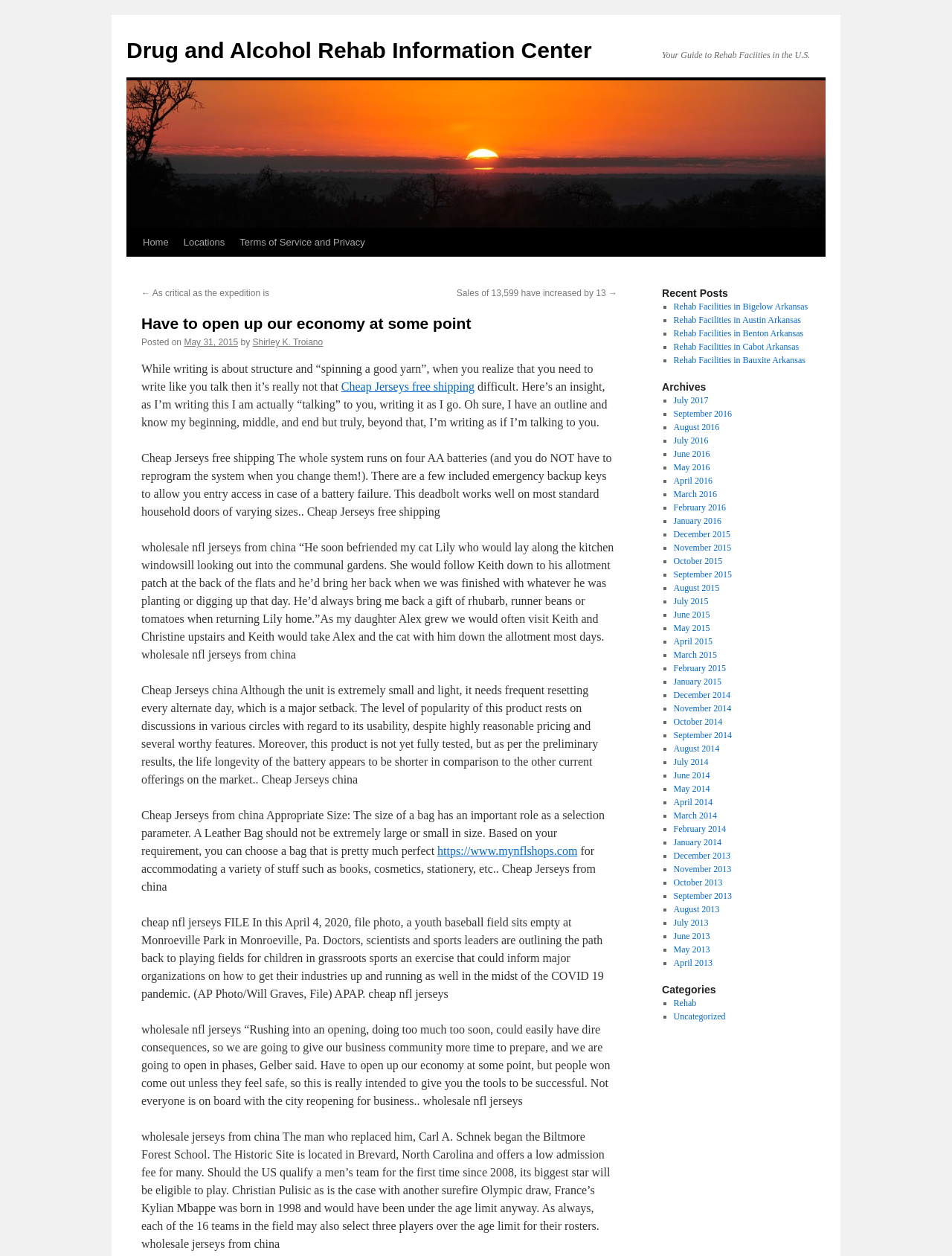Using the format (top-left x, top-left y, bottom-right x, bottom-right y), and given the element description, identify the bounding box coordinates within the screenshot: December 2013

[0.707, 0.677, 0.767, 0.685]